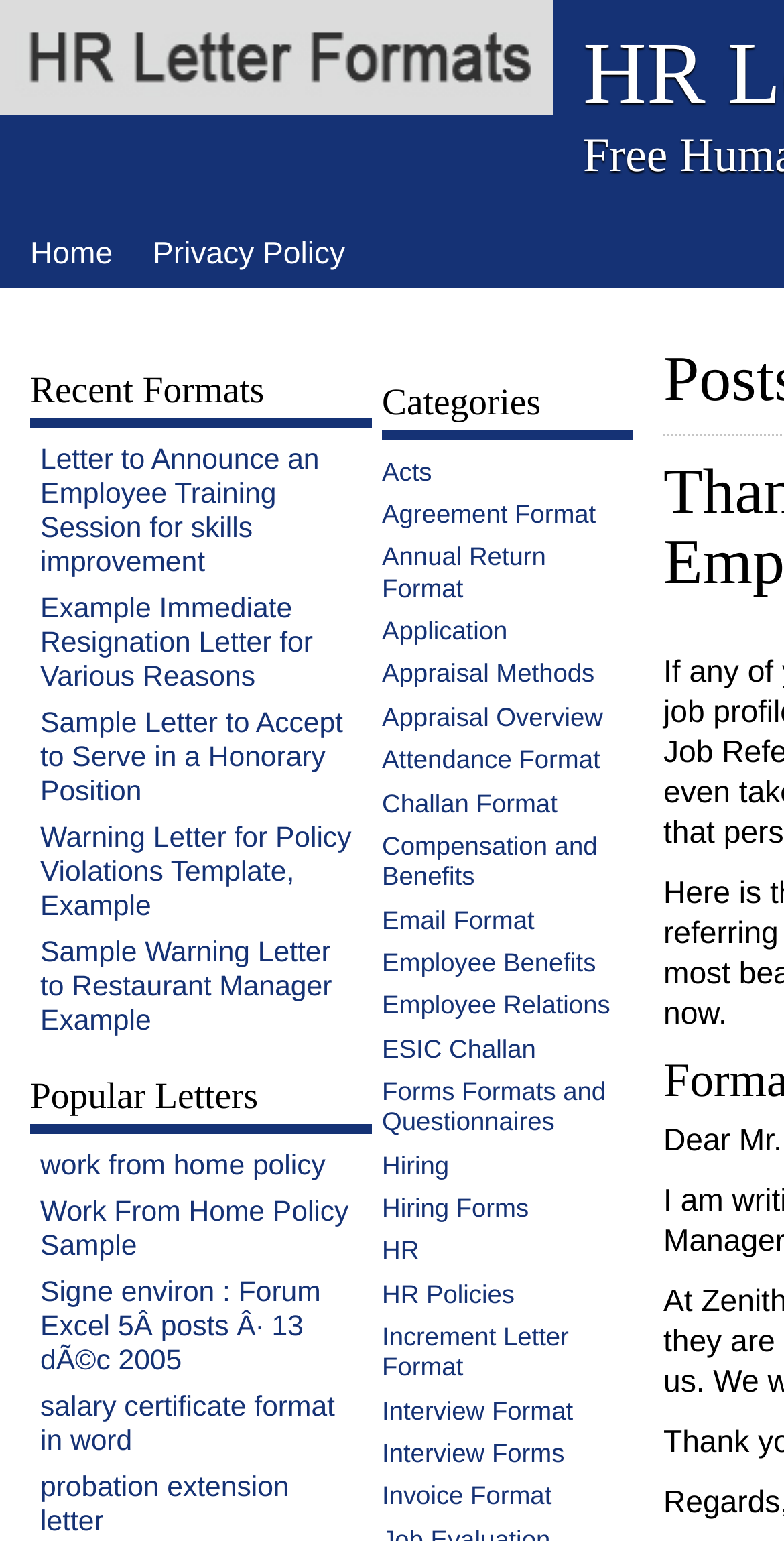Answer the question briefly using a single word or phrase: 
What is the second category under 'Categories'?

Agreement Format